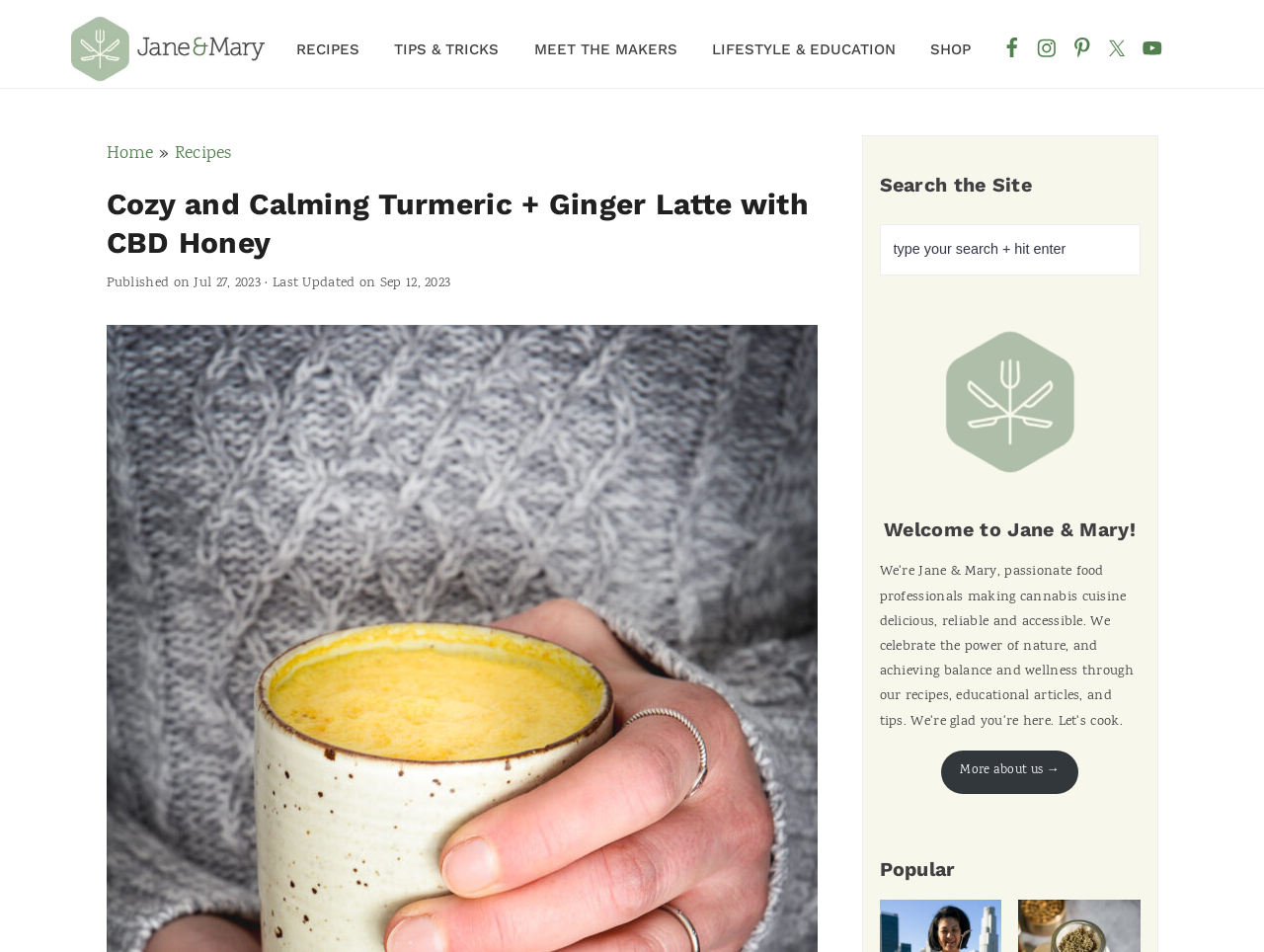Using the format (top-left x, top-left y, bottom-right x, bottom-right y), and given the element description, identify the bounding box coordinates within the screenshot: Recipes

[0.138, 0.148, 0.183, 0.175]